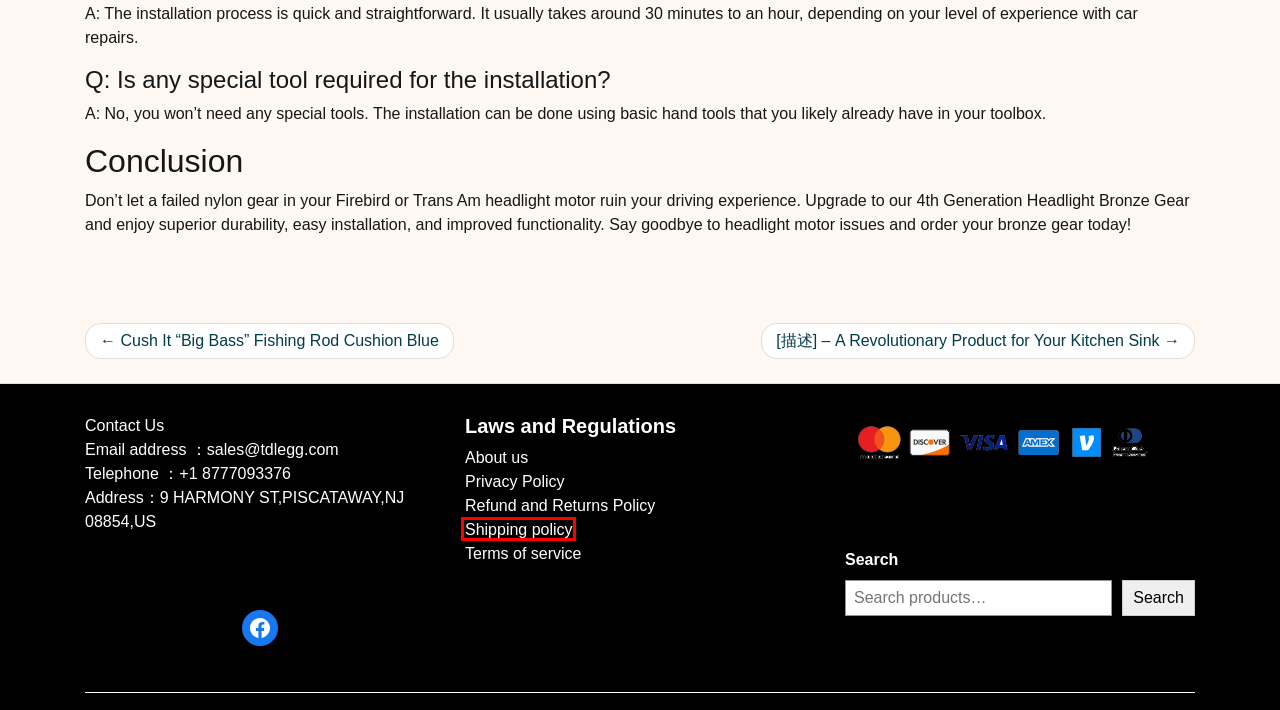You have a screenshot showing a webpage with a red bounding box around a UI element. Choose the webpage description that best matches the new page after clicking the highlighted element. Here are the options:
A. Refund and Returns Policy – tdlegg
B. Terms of service – tdlegg
C. Shop – tdlegg
D. Blog Tool, Publishing Platform, and CMS – WordPress.org
E. Privacy Policy – tdlegg
F. Shipping policy – tdlegg
G. Cush It “Big Bass” Fishing Rod Cushion Blue – tdlegg
H. Cart – tdlegg

F